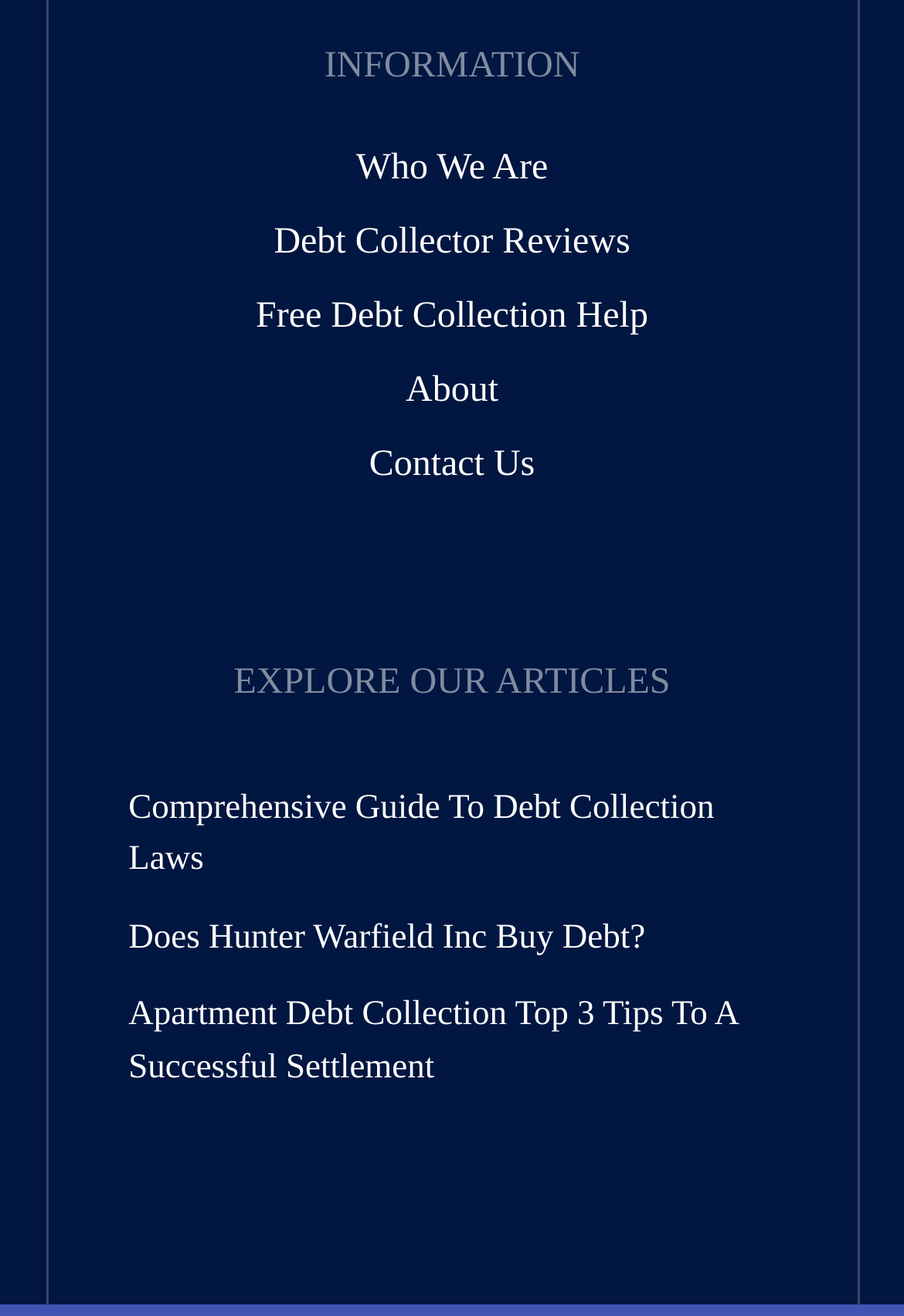What is the title of the first article listed on this webpage?
Please respond to the question with a detailed and well-explained answer.

The first article listed on this webpage is under the 'EXPLORE OUR ARTICLES' section. The heading of this article is 'Comprehensive Guide To Debt Collection Laws', and it has a corresponding link with the same title.